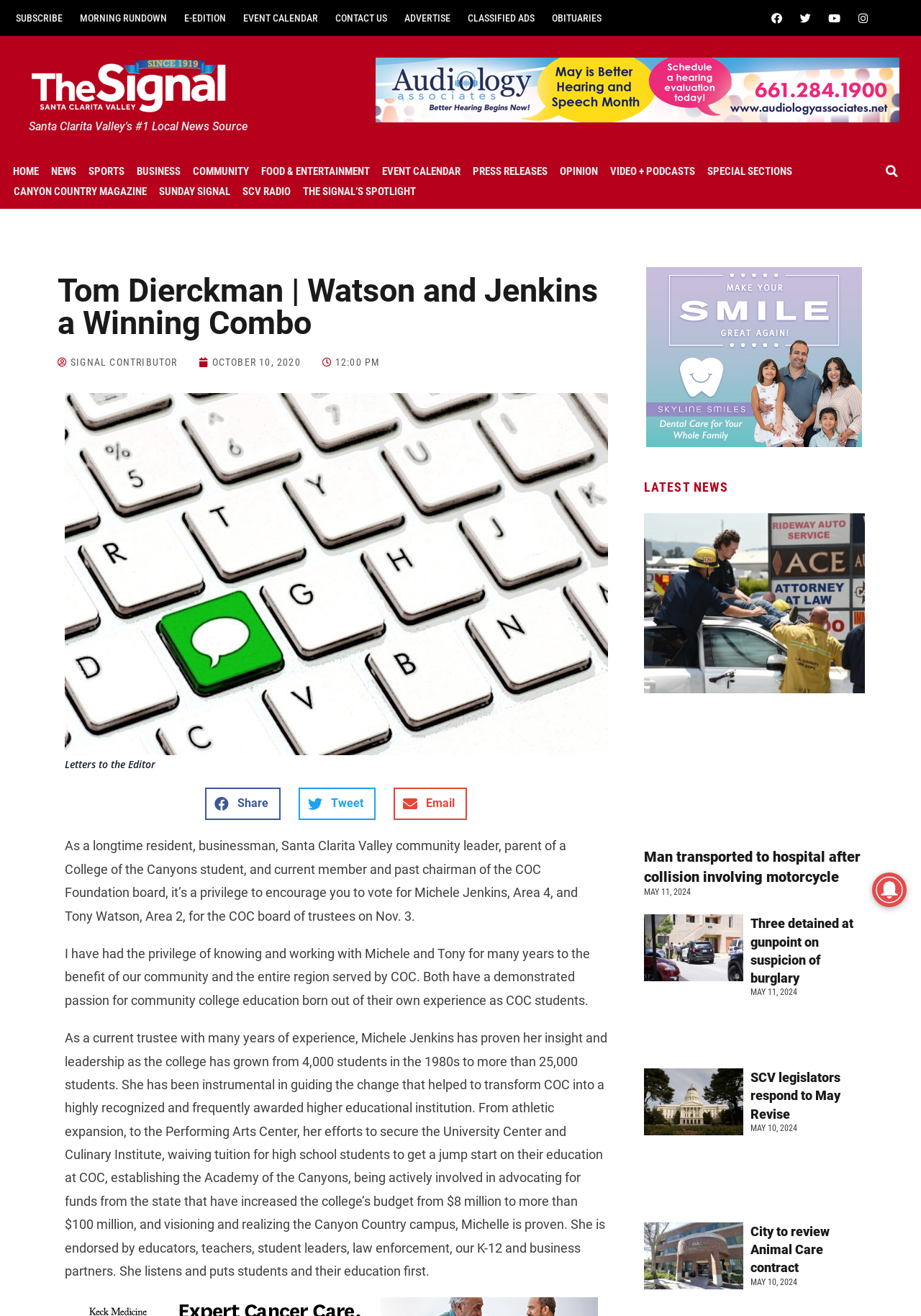Provide a single word or phrase answer to the question: 
What is the date of the second latest news article?

MAY 11, 2024